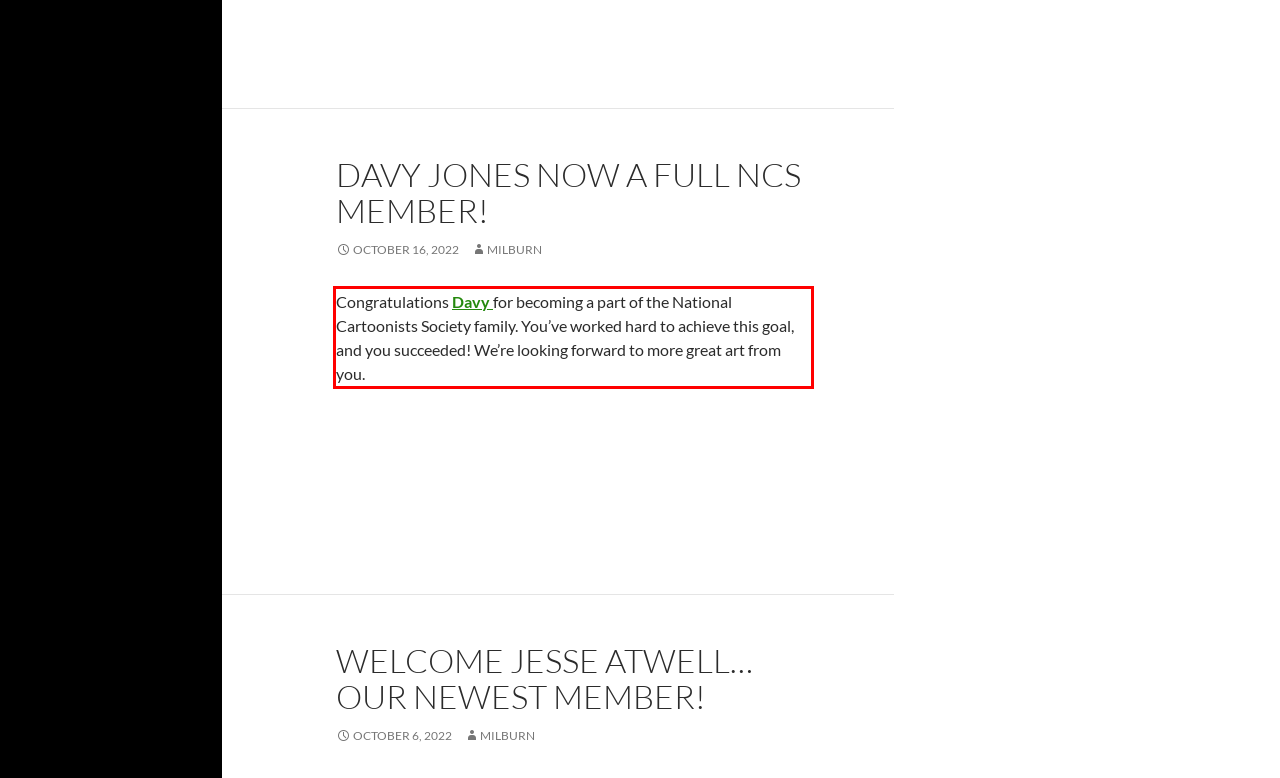Identify and transcribe the text content enclosed by the red bounding box in the given screenshot.

Congratulations Davy for becoming a part of the National Cartoonists Society family. You’ve worked hard to achieve this goal, and you succeeded! We’re looking forward to more great art from you.